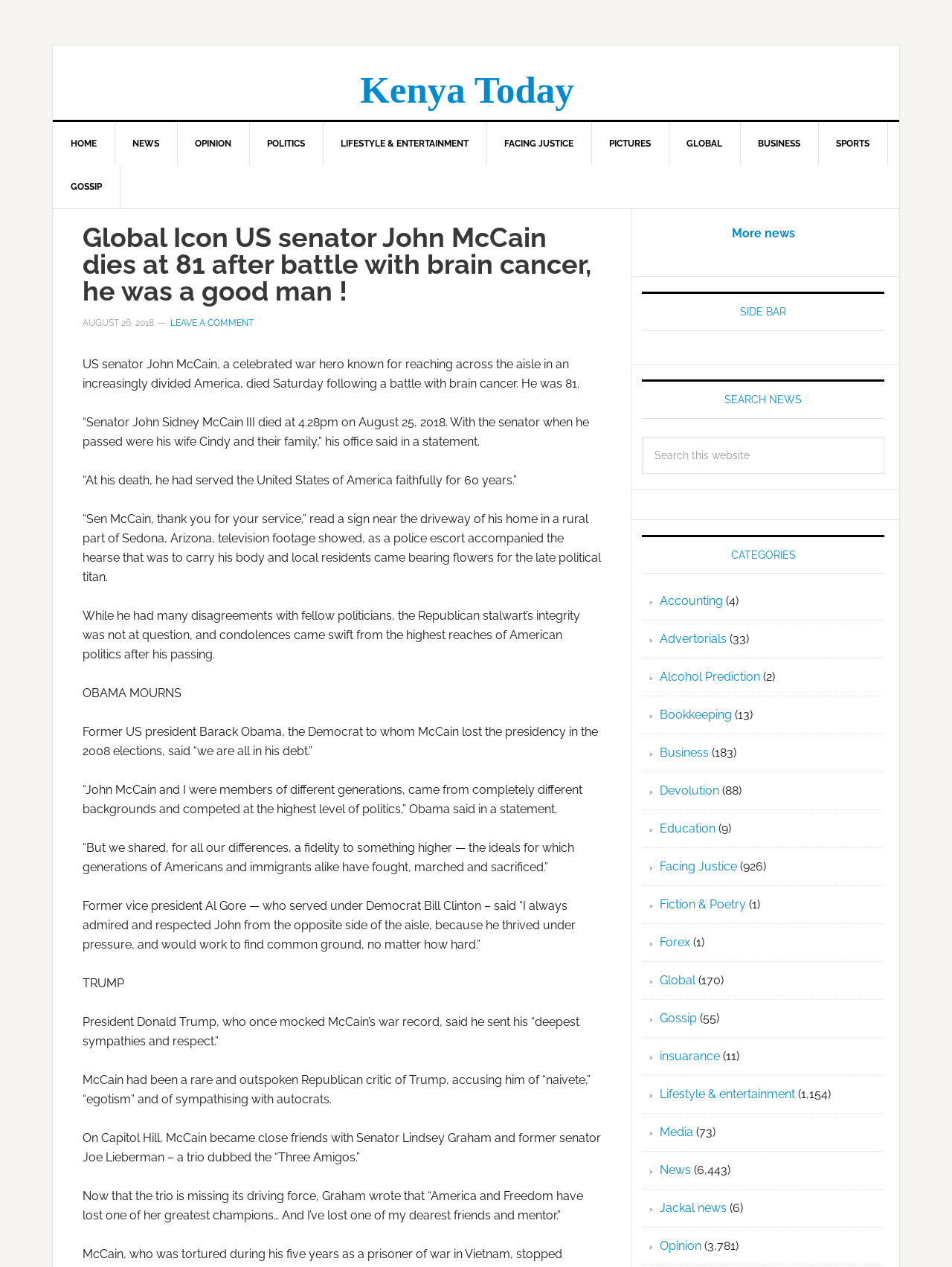Refer to the image and provide an in-depth answer to the question: 
What is the name of the US senator who died?

The answer can be found in the heading 'Global Icon US senator John McCain dies at 81 after battle with brain cancer, he was a good man!' which is located at the top of the webpage.